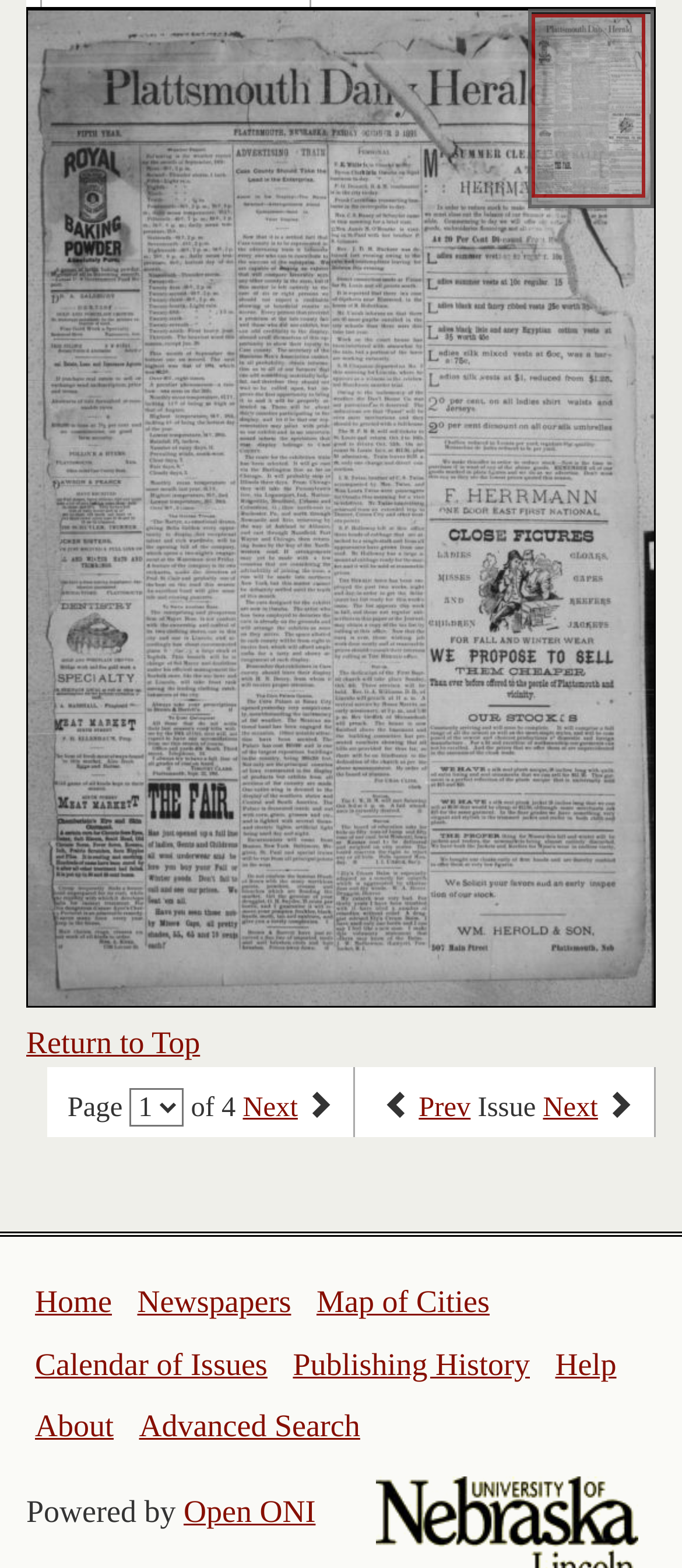Locate the bounding box coordinates of the element's region that should be clicked to carry out the following instruction: "Go to next page". The coordinates need to be four float numbers between 0 and 1, i.e., [left, top, right, bottom].

[0.356, 0.696, 0.437, 0.716]